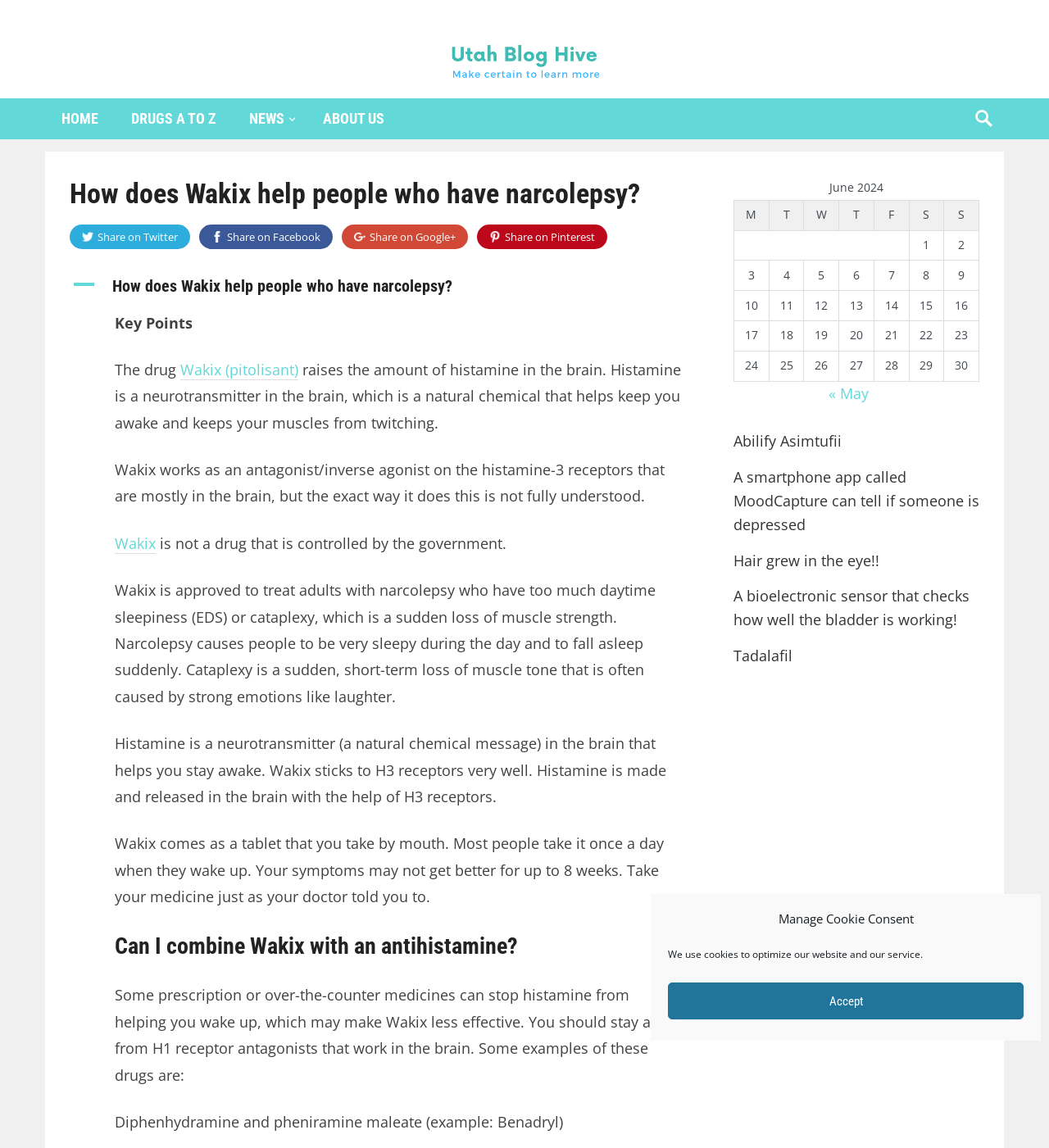Please identify the bounding box coordinates of the clickable element to fulfill the following instruction: "Click on the NEWS link". The coordinates should be four float numbers between 0 and 1, i.e., [left, top, right, bottom].

[0.222, 0.086, 0.292, 0.121]